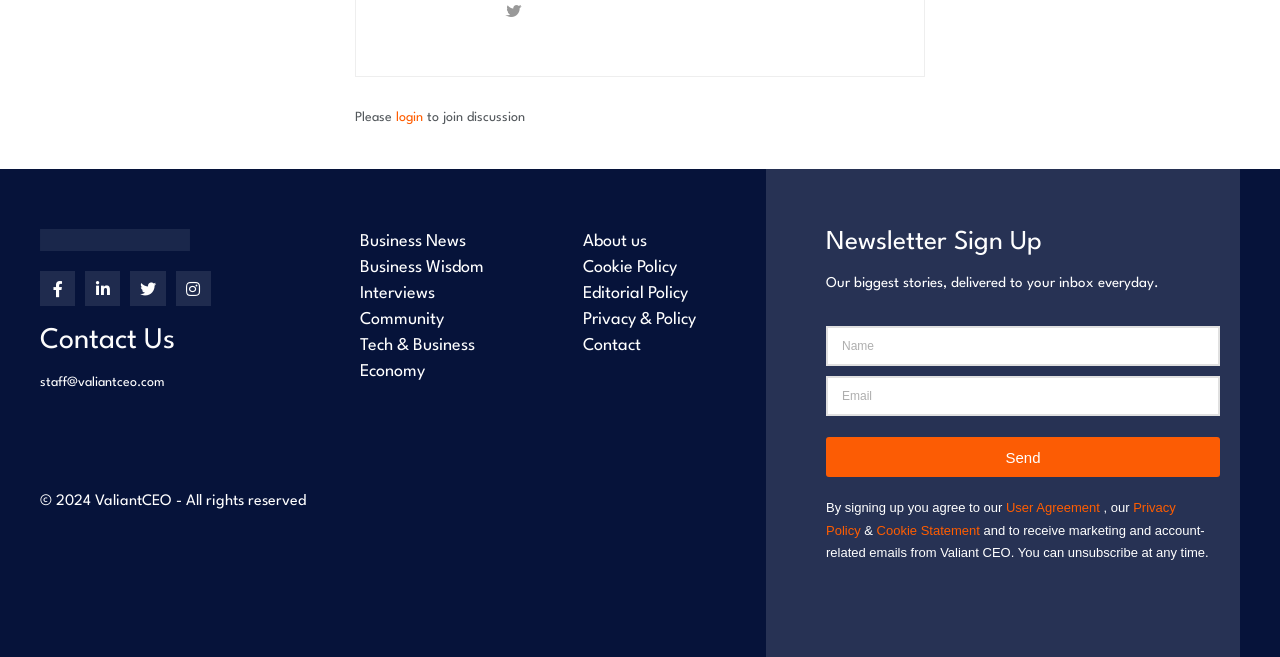Determine the bounding box coordinates of the UI element described below. Use the format (top-left x, top-left y, bottom-right x, bottom-right y) with floating point numbers between 0 and 1: Tri-color Gold

None